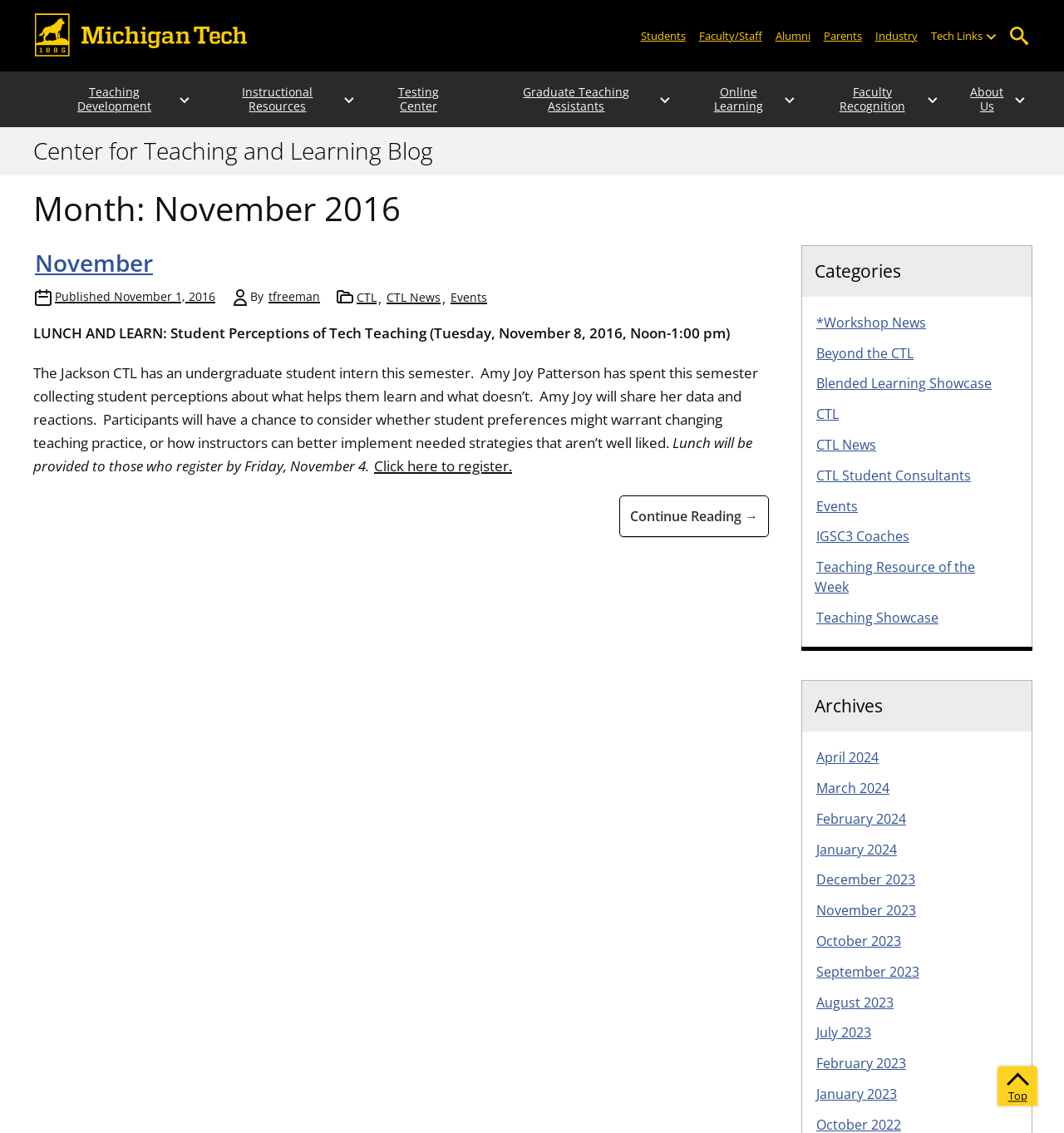Given the webpage screenshot, identify the bounding box of the UI element that matches this description: "parent_node: Faculty Recognition aria-label="Open sub-menu"".

[0.855, 0.064, 0.867, 0.125]